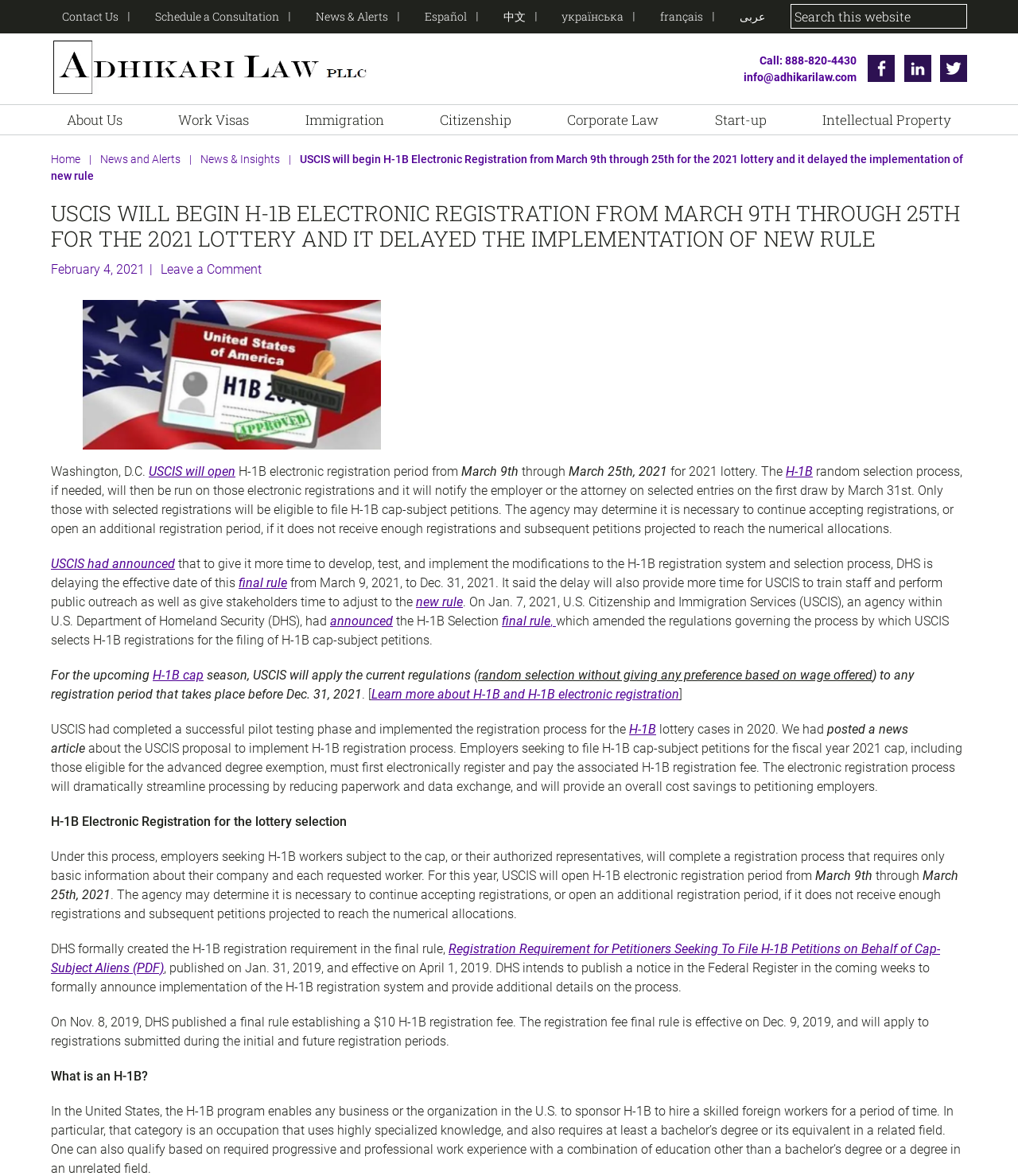Can you extract the primary headline text from the webpage?

USCIS WILL BEGIN H-1B ELECTRONIC REGISTRATION FROM MARCH 9TH THROUGH 25TH FOR THE 2021 LOTTERY AND IT DELAYED THE IMPLEMENTATION OF NEW RULE